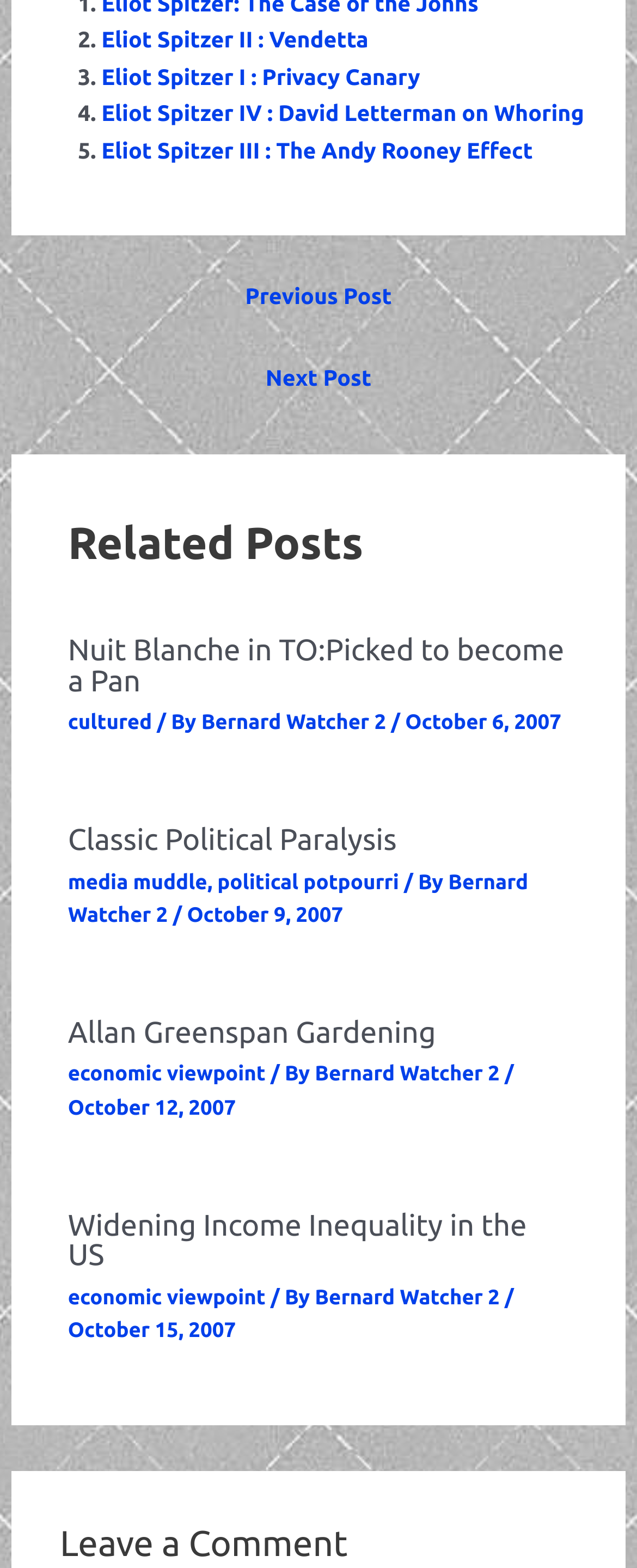Identify the bounding box coordinates for the element that needs to be clicked to fulfill this instruction: "View 'Classic Political Paralysis'". Provide the coordinates in the format of four float numbers between 0 and 1: [left, top, right, bottom].

[0.107, 0.525, 0.623, 0.546]